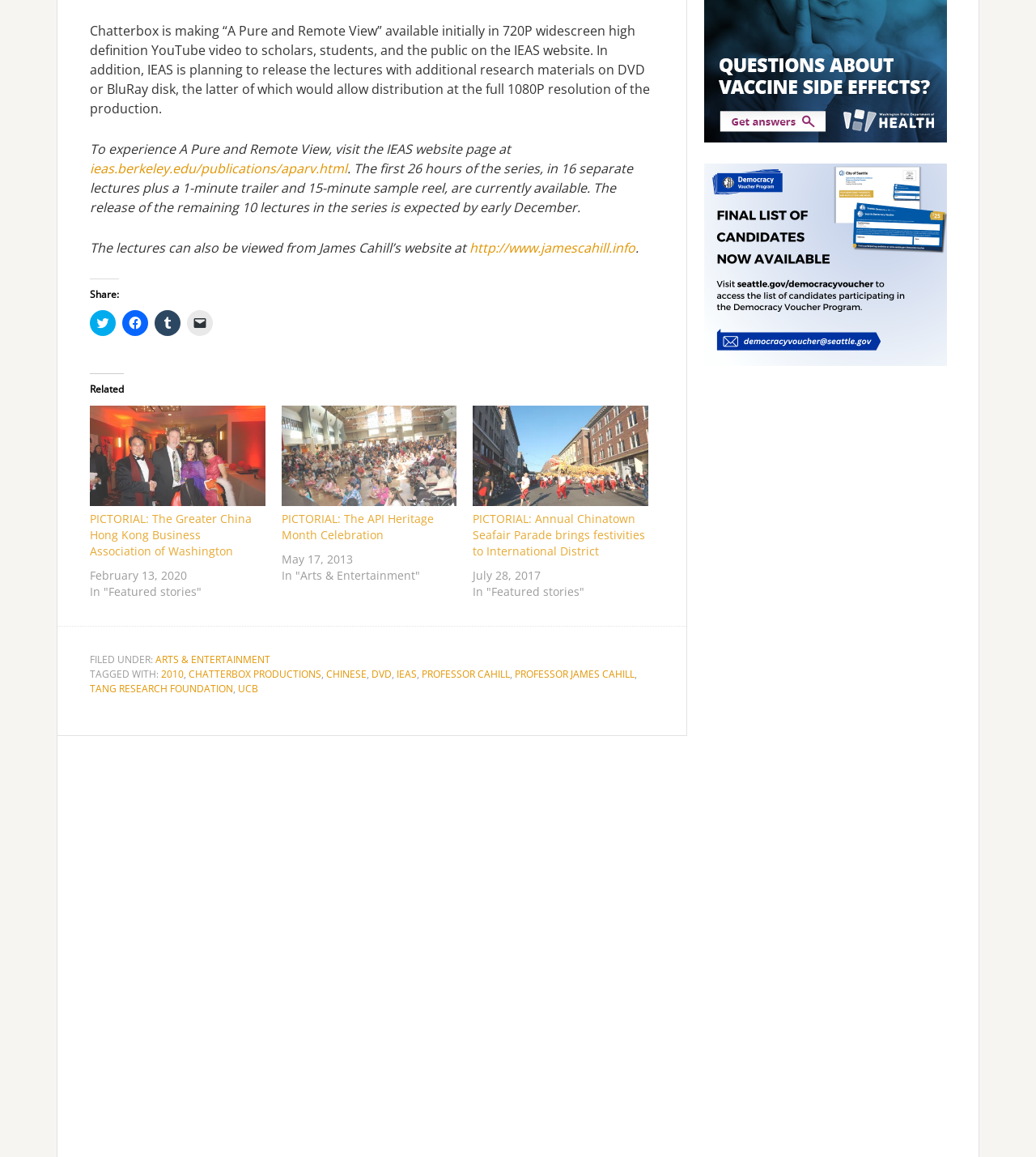Given the element description: "Chatterbox Productions", predict the bounding box coordinates of the UI element it refers to, using four float numbers between 0 and 1, i.e., [left, top, right, bottom].

[0.182, 0.576, 0.31, 0.588]